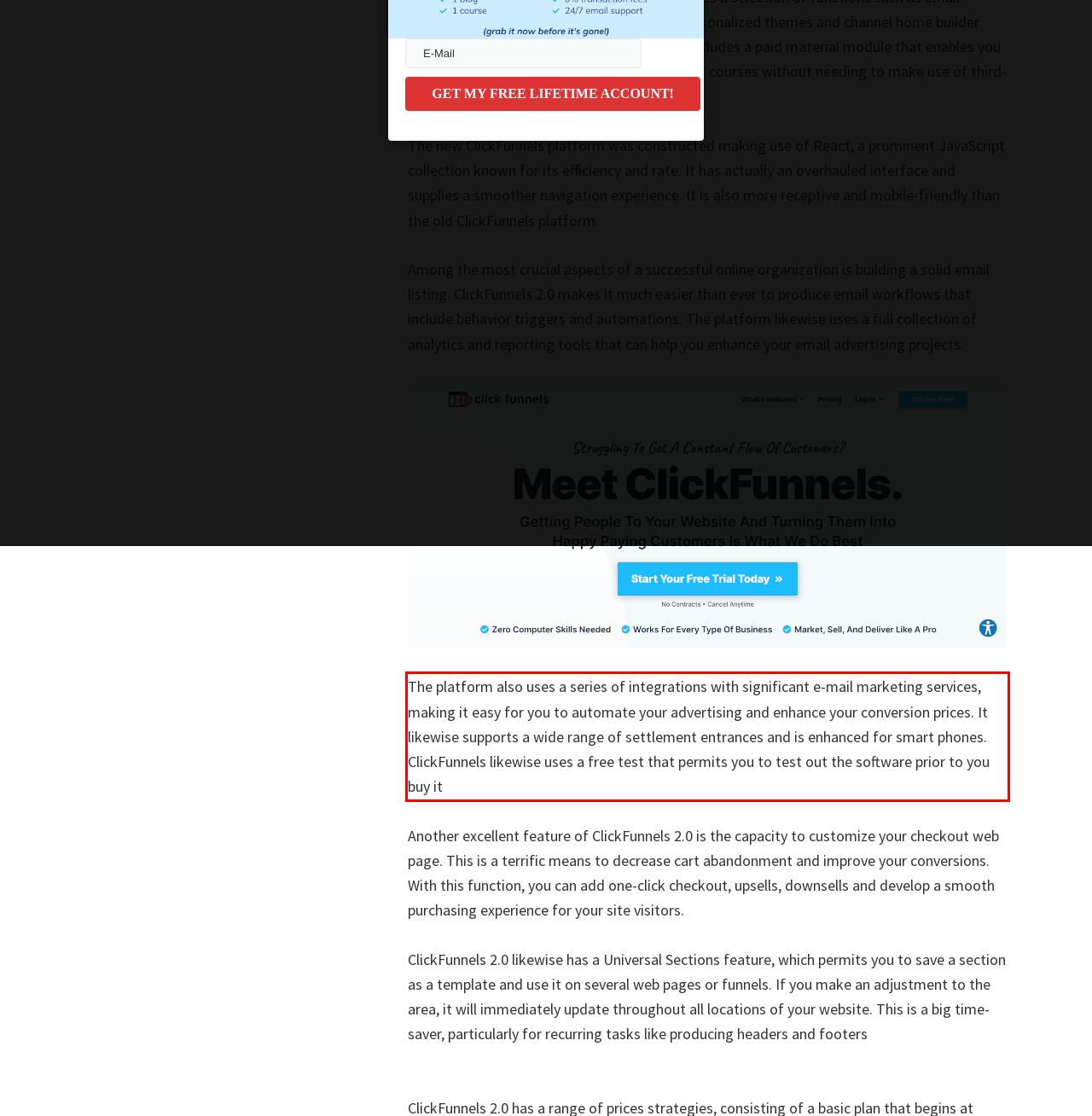You are looking at a screenshot of a webpage with a red rectangle bounding box. Use OCR to identify and extract the text content found inside this red bounding box.

The platform also uses a series of integrations with significant e-mail marketing services, making it easy for you to automate your advertising and enhance your conversion prices. It likewise supports a wide range of settlement entrances and is enhanced for smart phones. ClickFunnels likewise uses a free test that permits you to test out the software prior to you buy it ClickFunnels 2.0 For Affiliate Marketing